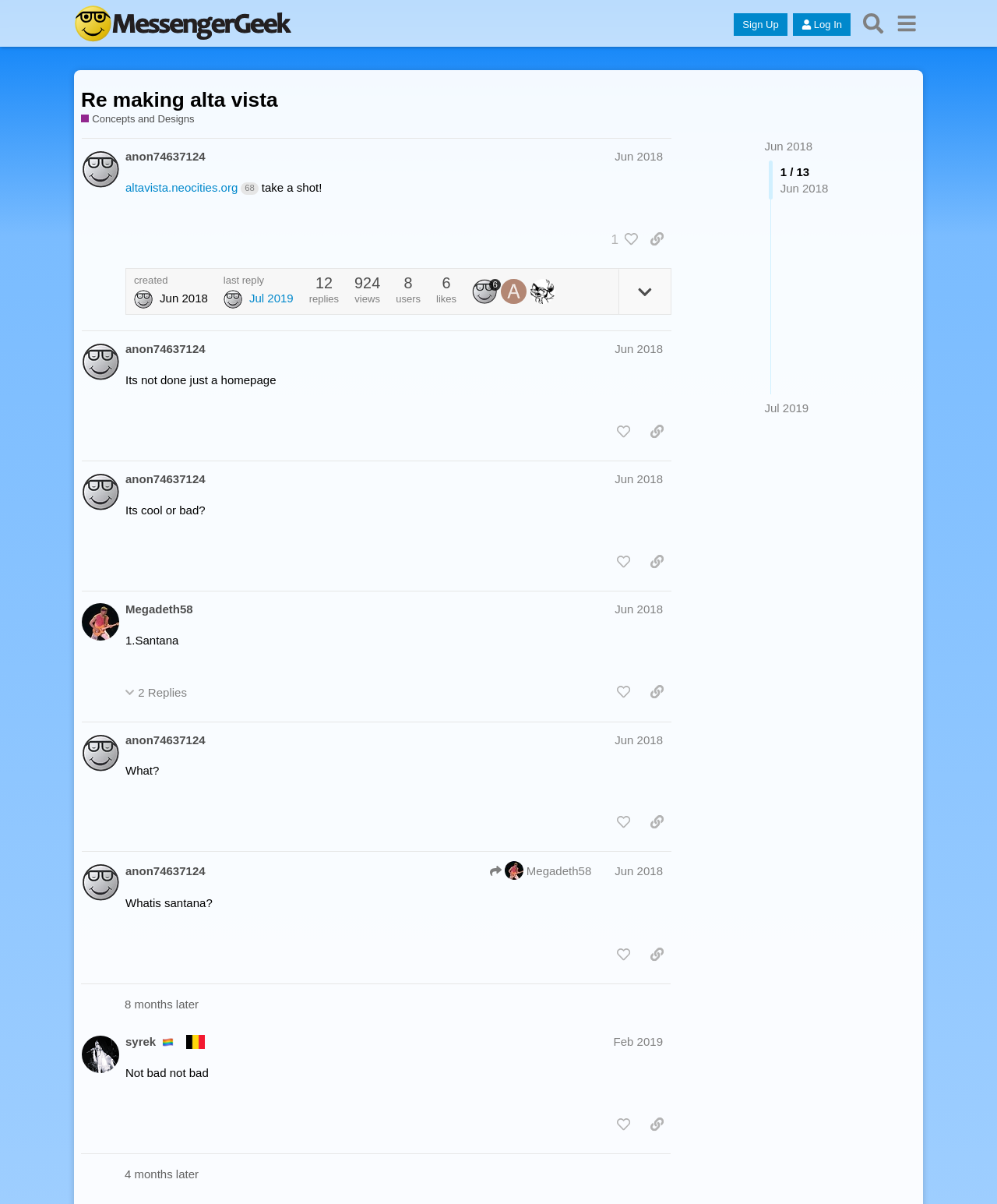Answer in one word or a short phrase: 
What is the date of the last reply to the first post?

Jul 19, 2019